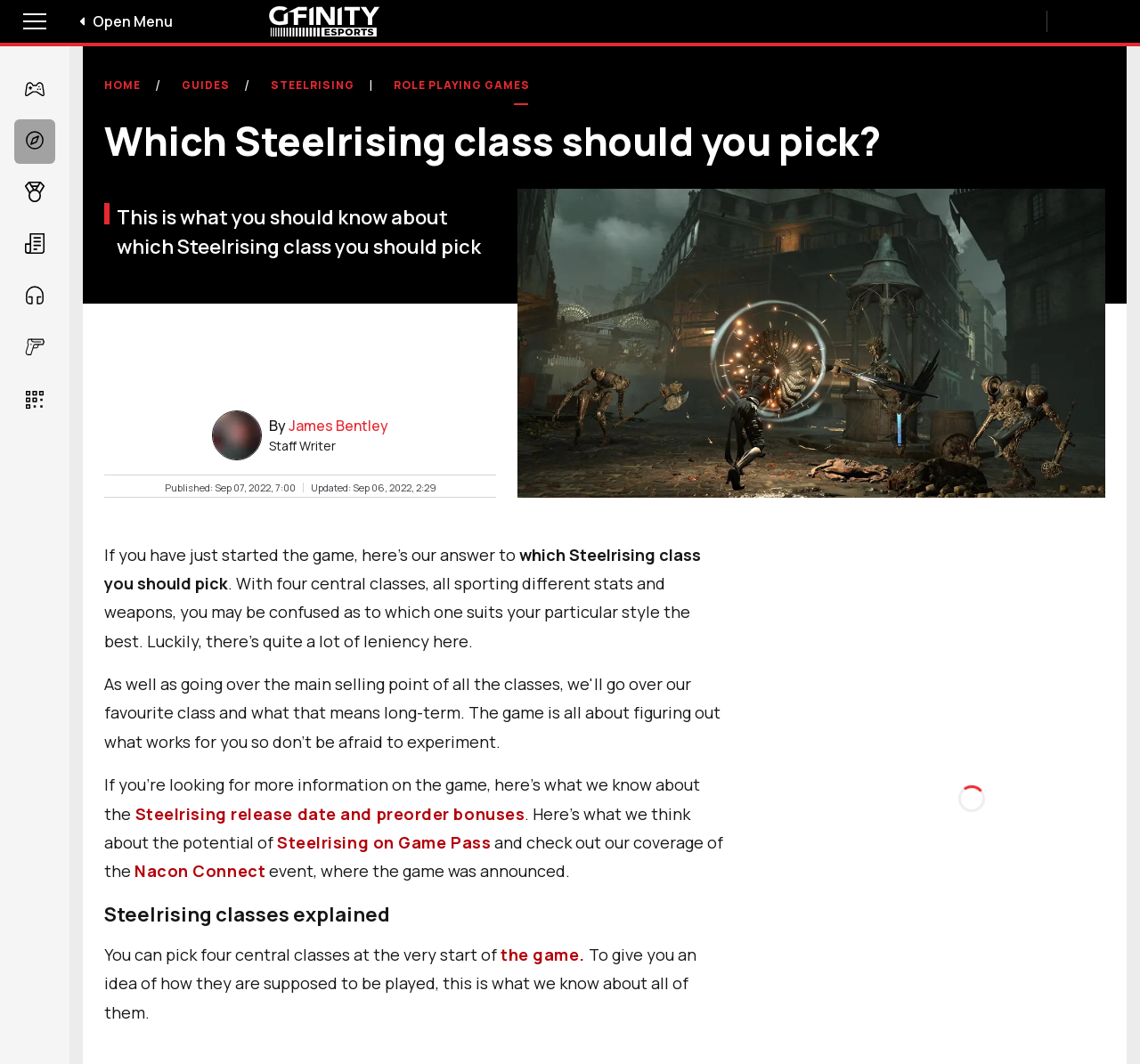Please specify the bounding box coordinates of the region to click in order to perform the following instruction: "Read the article by James Bentley".

[0.253, 0.391, 0.341, 0.409]